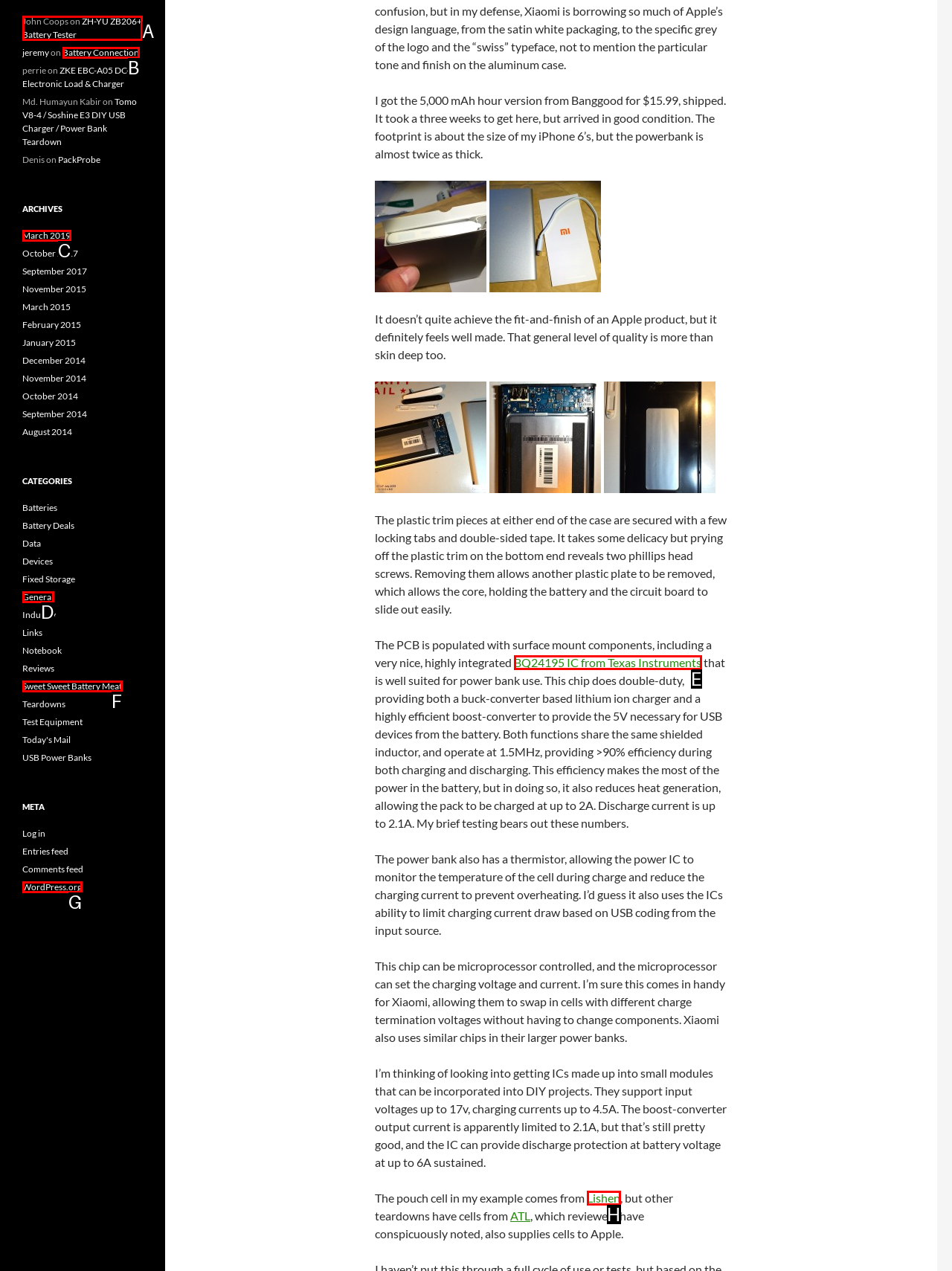Match the description: Sweet Sweet Battery Meat to the correct HTML element. Provide the letter of your choice from the given options.

F